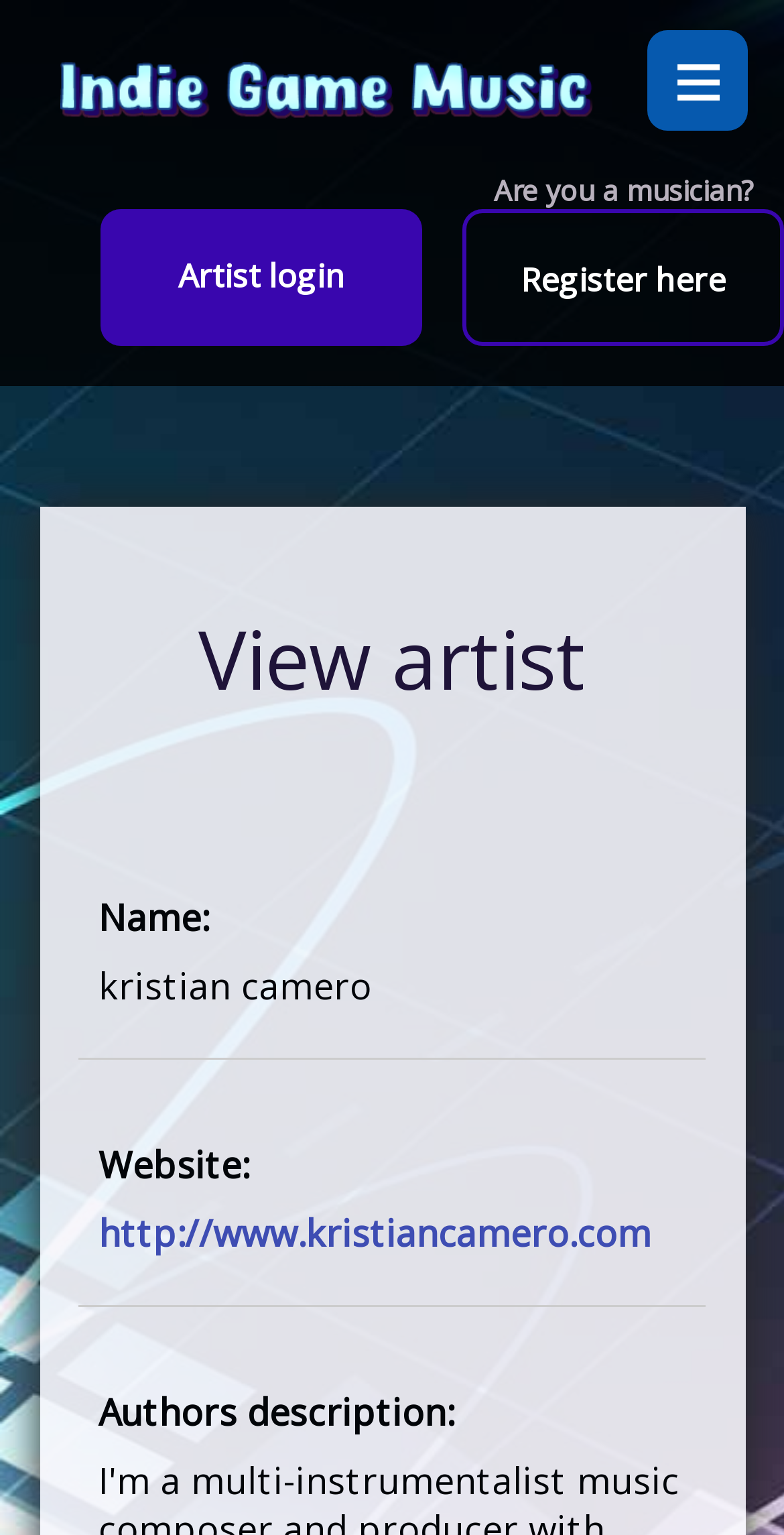What is the purpose of the website?
Answer the question with detailed information derived from the image.

I inferred the answer by looking at the overall structure and content of the webpage, which suggests that it is a resource for indie game developers to find music, and the presence of an artist's profile and website link supports this idea.